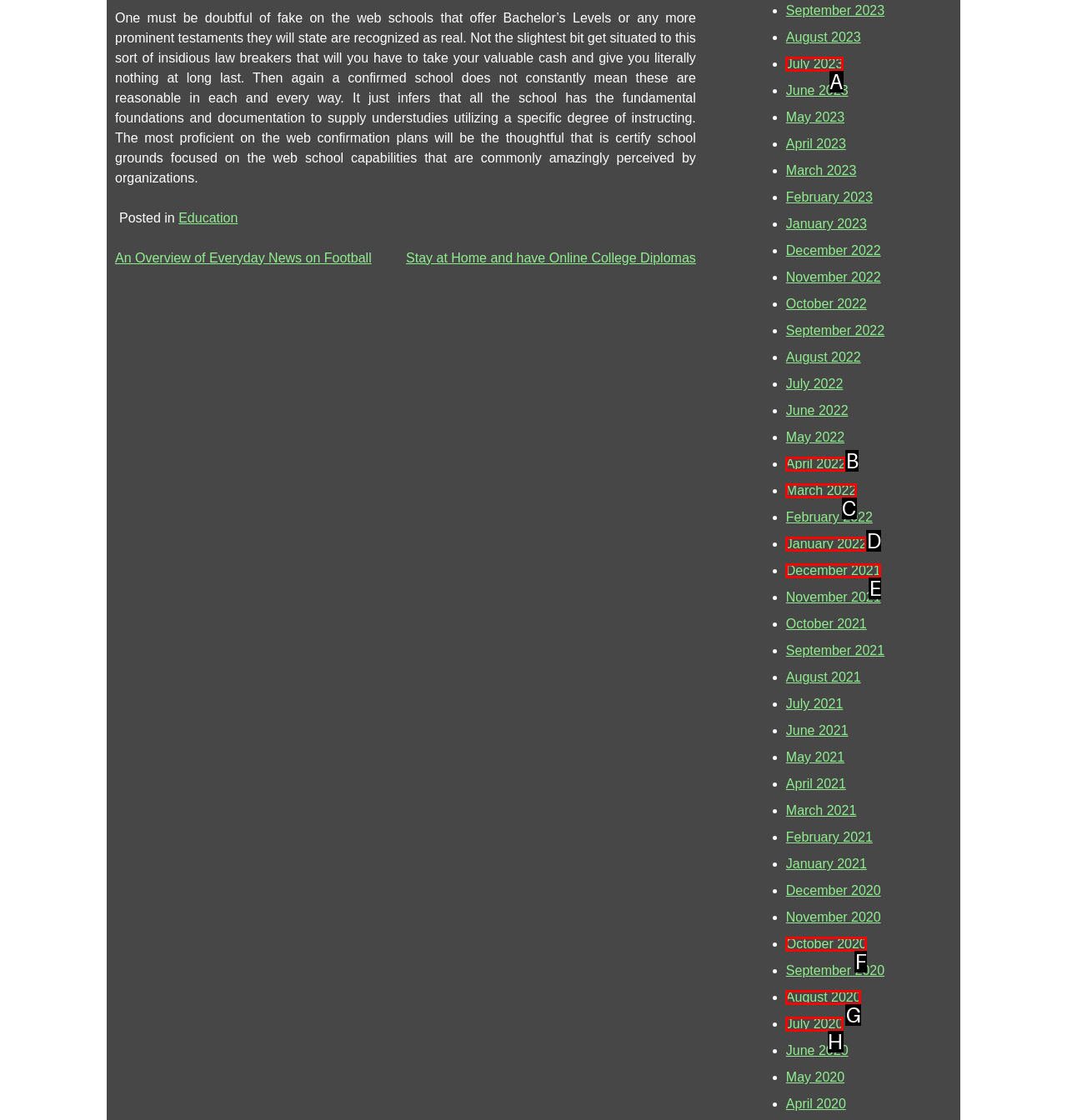Pick the option that best fits the description: Nite Hawk Bar and Grill. Reply with the letter of the matching option directly.

None